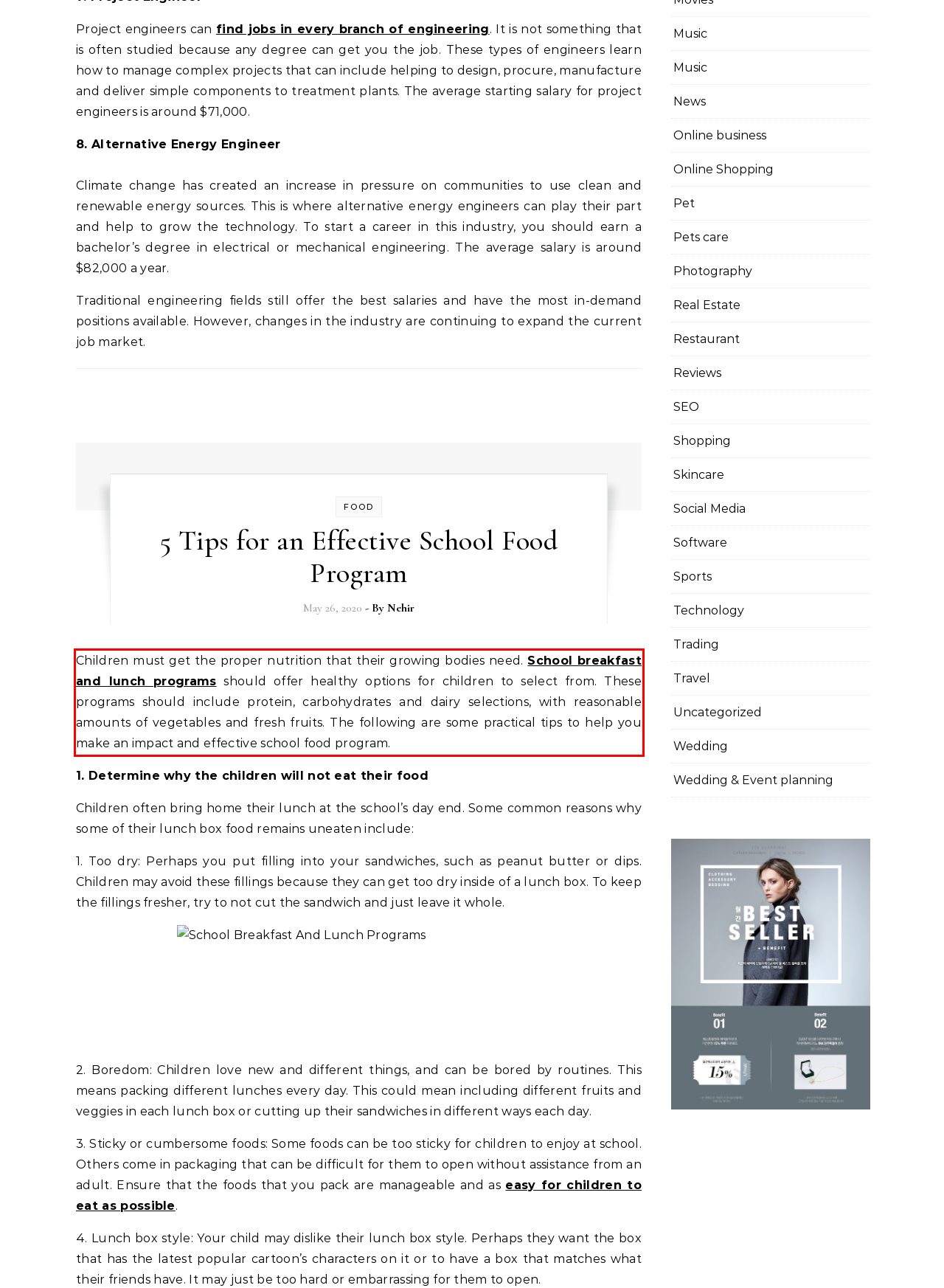You have a screenshot of a webpage with a UI element highlighted by a red bounding box. Use OCR to obtain the text within this highlighted area.

Children must get the proper nutrition that their growing bodies need. School breakfast and lunch programs should offer healthy options for children to select from. These programs should include protein, carbohydrates and dairy selections, with reasonable amounts of vegetables and fresh fruits. The following are some practical tips to help you make an impact and effective school food program.